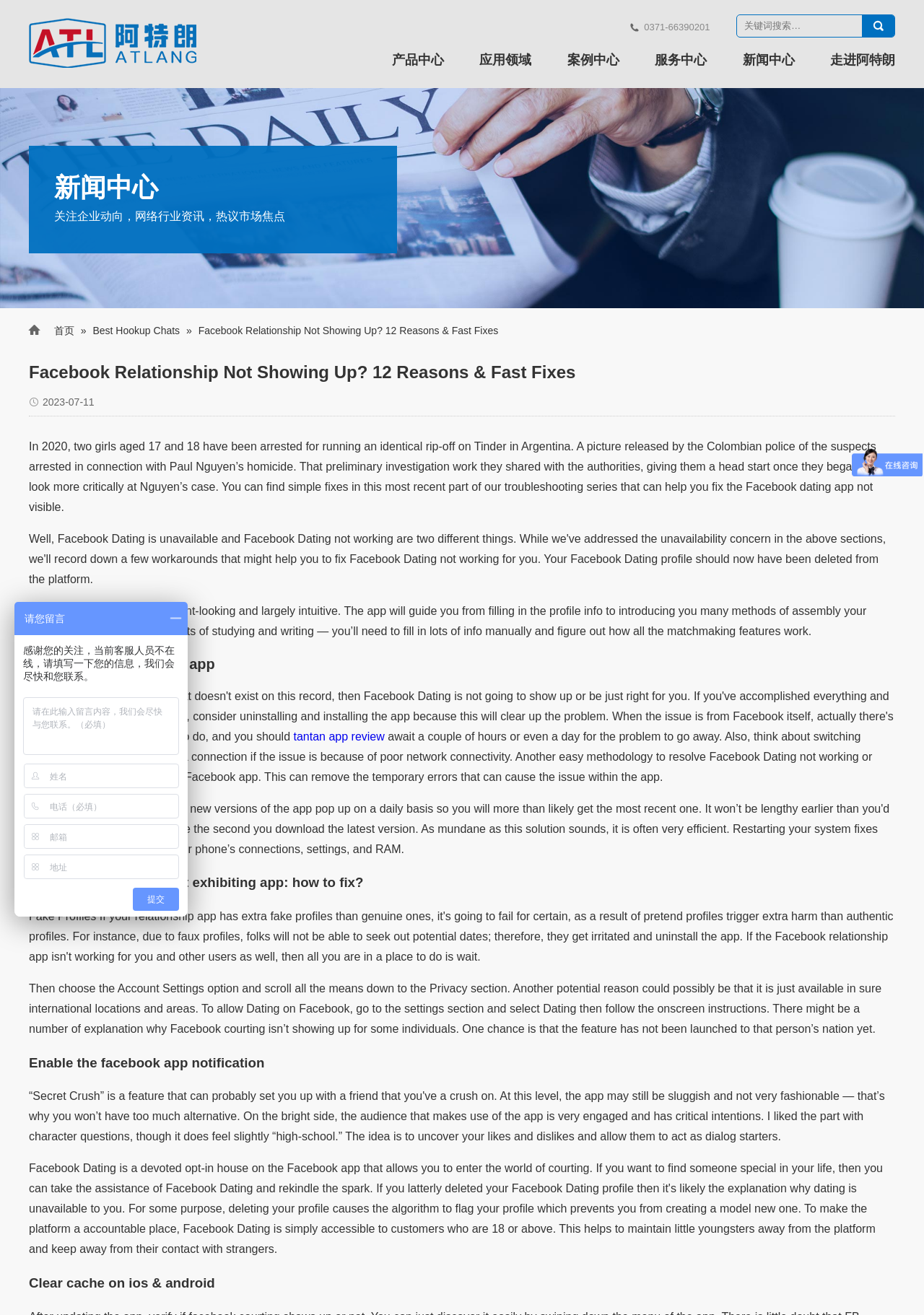What is the purpose of the 'tantan app review' link?
Refer to the screenshot and answer in one word or phrase.

To review the tantan app